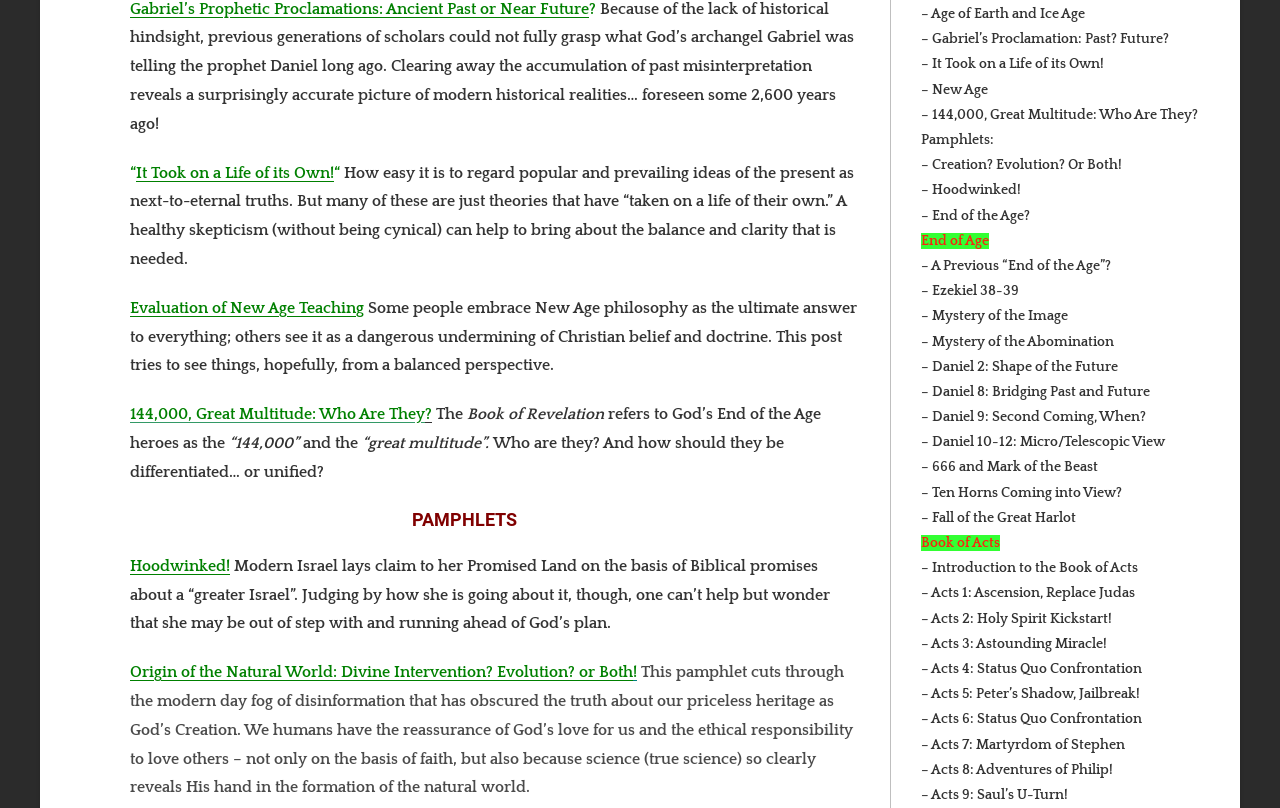How many pamphlets are listed on the webpage?
From the image, respond with a single word or phrase.

Multiple